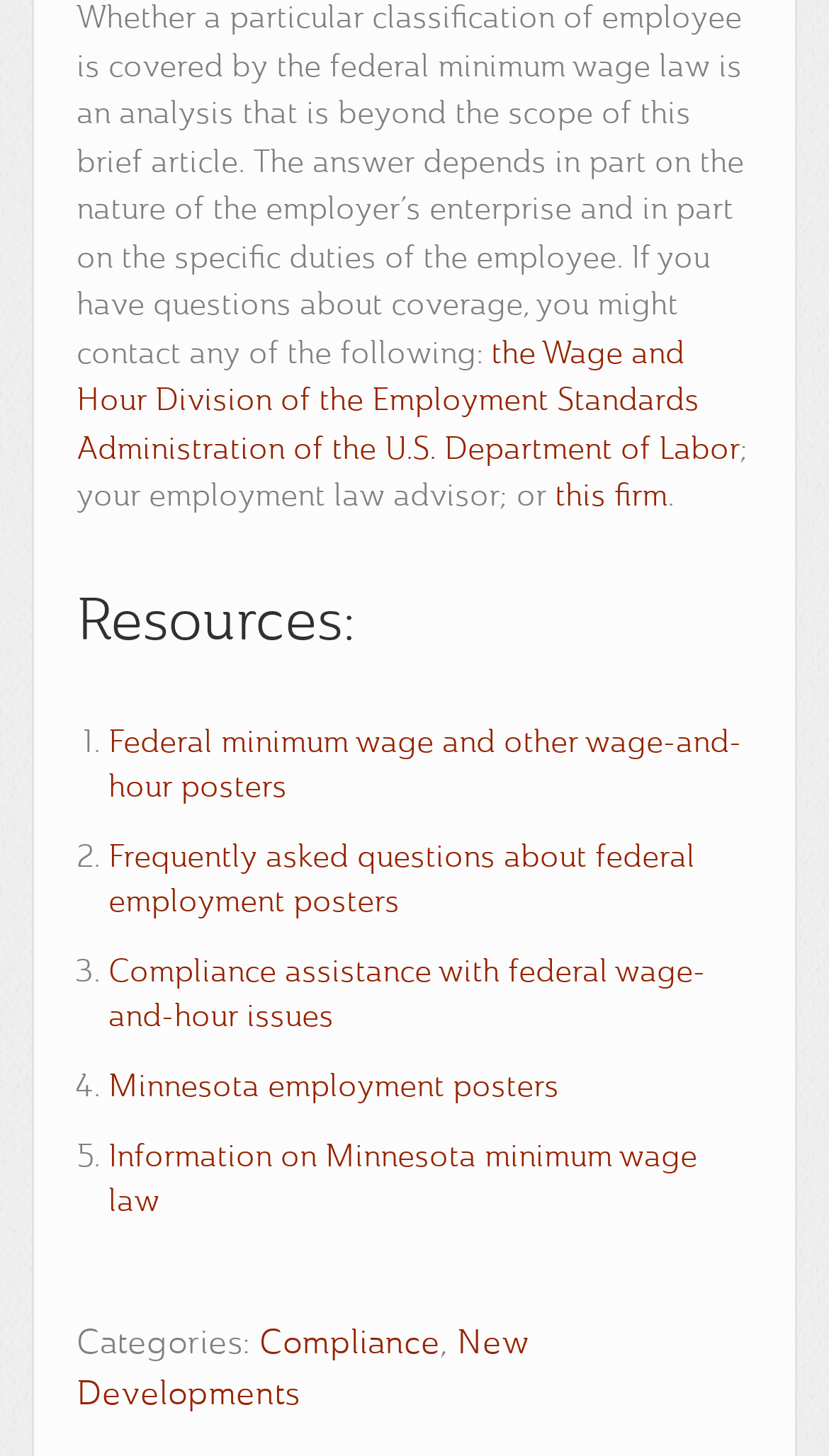Please find the bounding box for the following UI element description. Provide the coordinates in (top-left x, top-left y, bottom-right x, bottom-right y) format, with values between 0 and 1: parent_node: Website name="url"

None